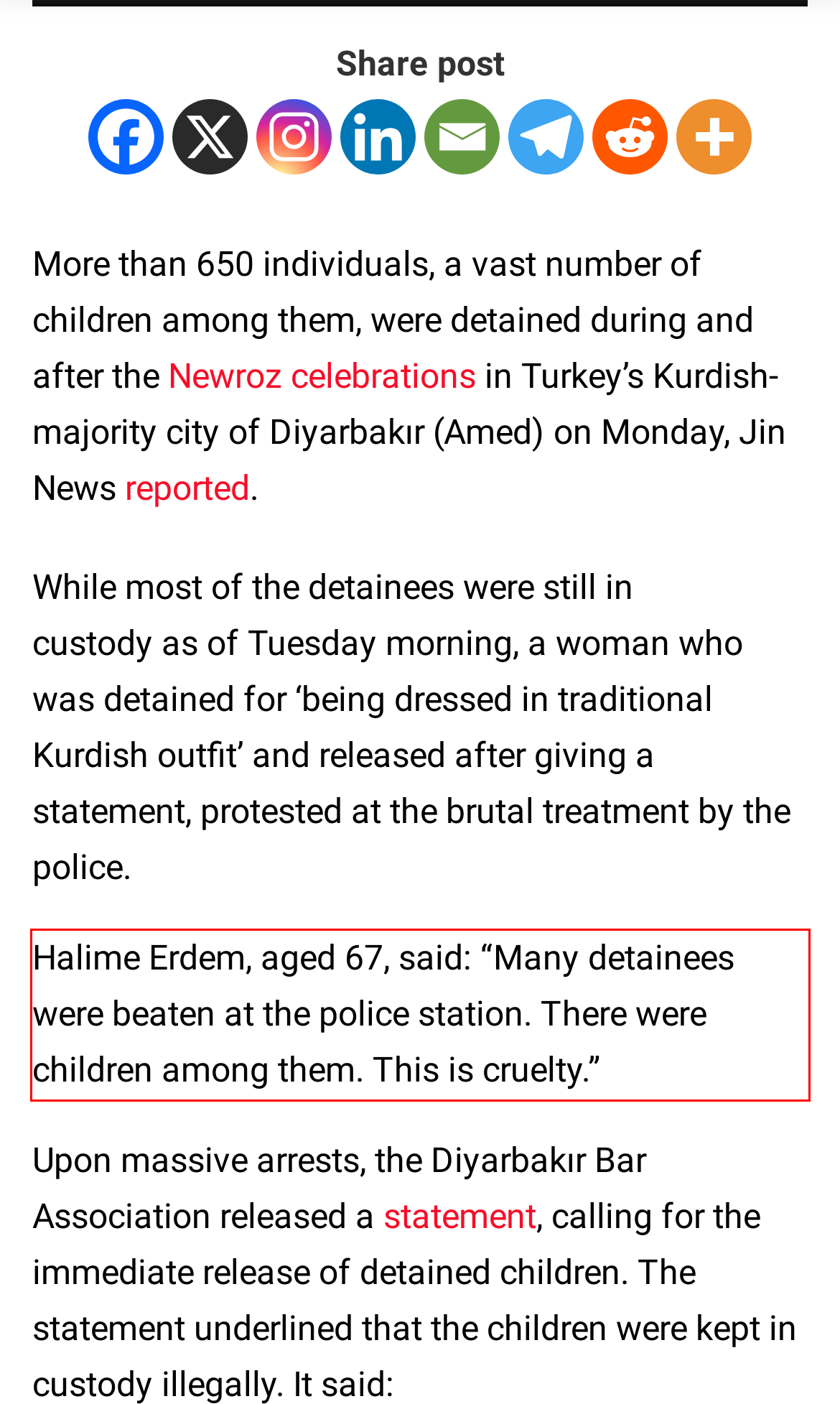Please take the screenshot of the webpage, find the red bounding box, and generate the text content that is within this red bounding box.

Halime Erdem, aged 67, said: “Many detainees were beaten at the police station. There were children among them. This is cruelty.”